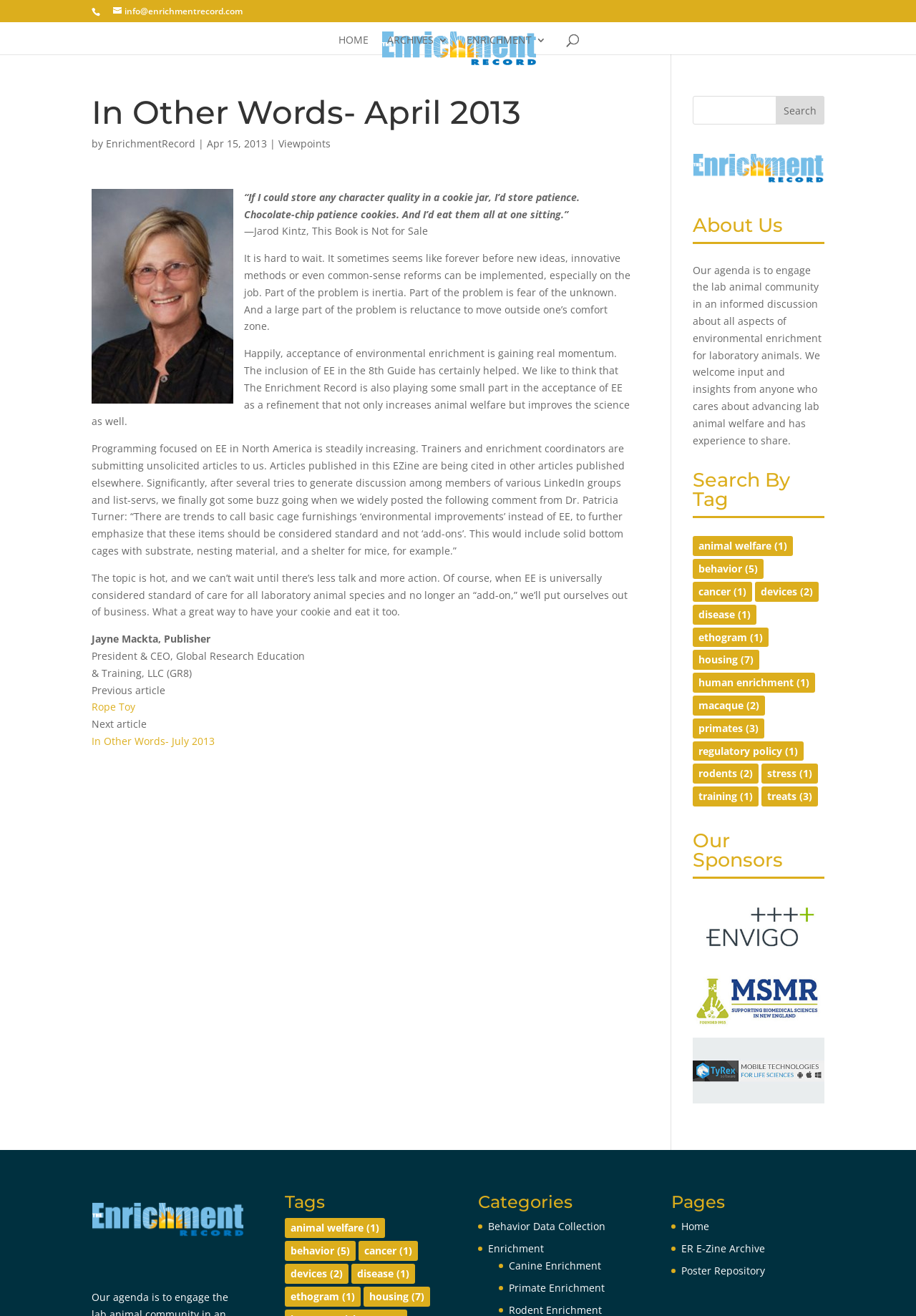What is the topic of the article?
Provide a detailed answer to the question using information from the image.

The topic of the article can be inferred from the content, which discusses the importance of environmental enrichment for laboratory animals and its increasing acceptance in the field.